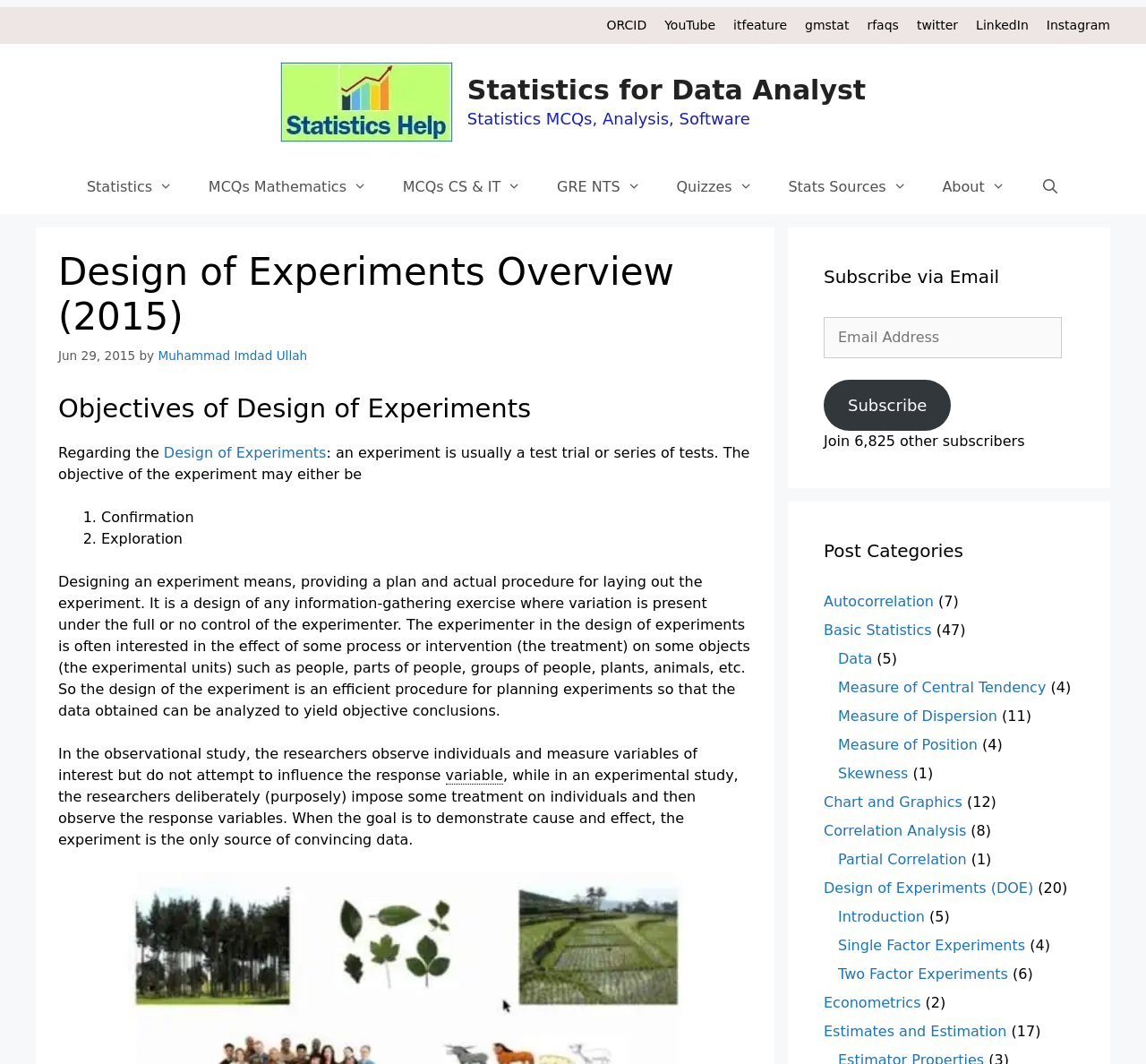Using the information shown in the image, answer the question with as much detail as possible: What is the difference between observational study and experimental study?

In an observational study, the researchers observe individuals and measure variables of interest but do not attempt to influence the response, whereas in an experimental study, the researchers deliberately impose some treatment on individuals and then observe the response variables. This is mentioned in the webpage content, 'In the observational study, the researchers observe individuals and measure variables of interest but do not attempt to influence the response, while in an experimental study, the researchers deliberately (purposely) impose some treatment on individuals and then observe the response variables...'.